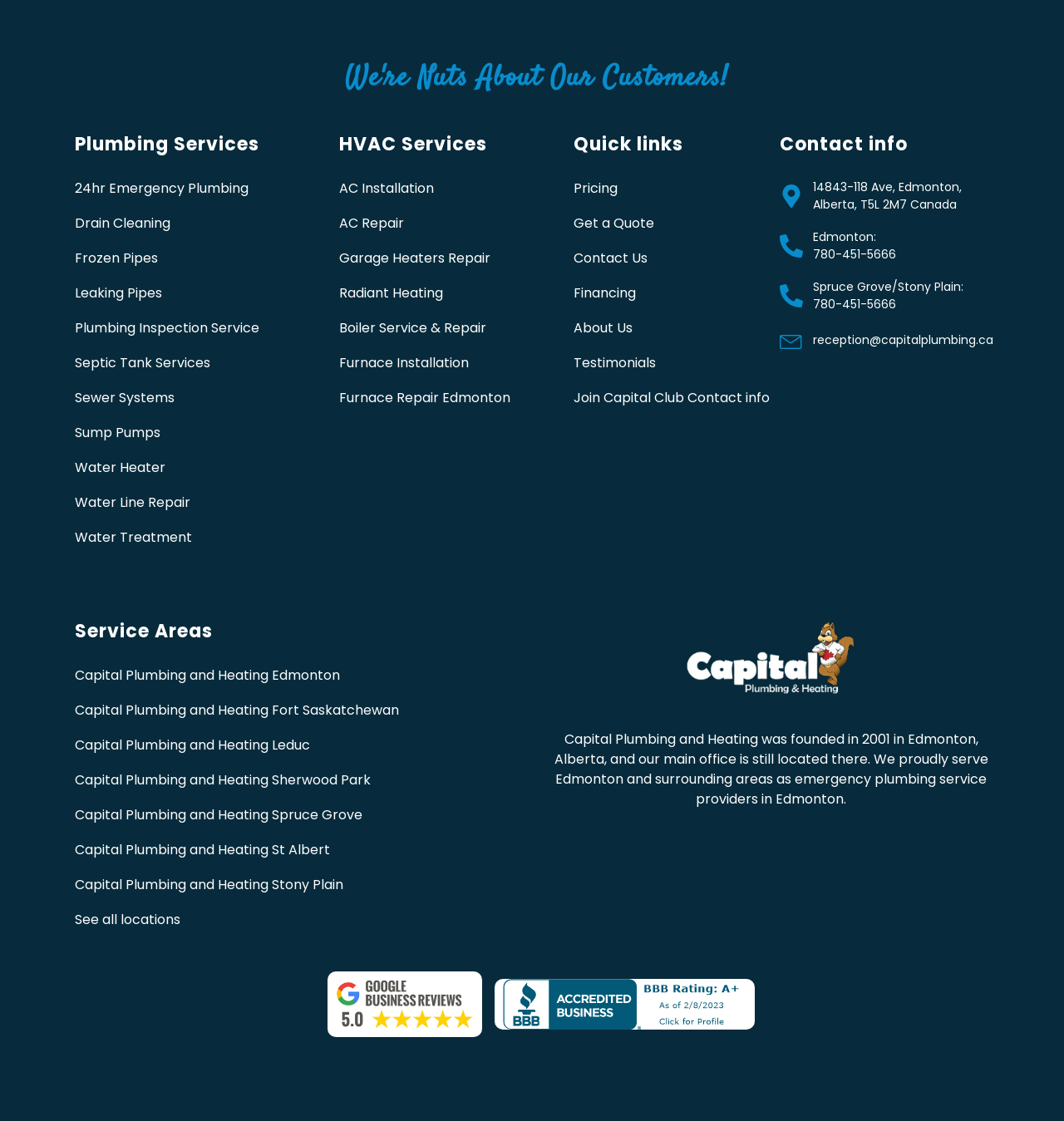Identify the bounding box coordinates of the section to be clicked to complete the task described by the following instruction: "See all locations". The coordinates should be four float numbers between 0 and 1, formatted as [left, top, right, bottom].

[0.07, 0.812, 0.17, 0.83]